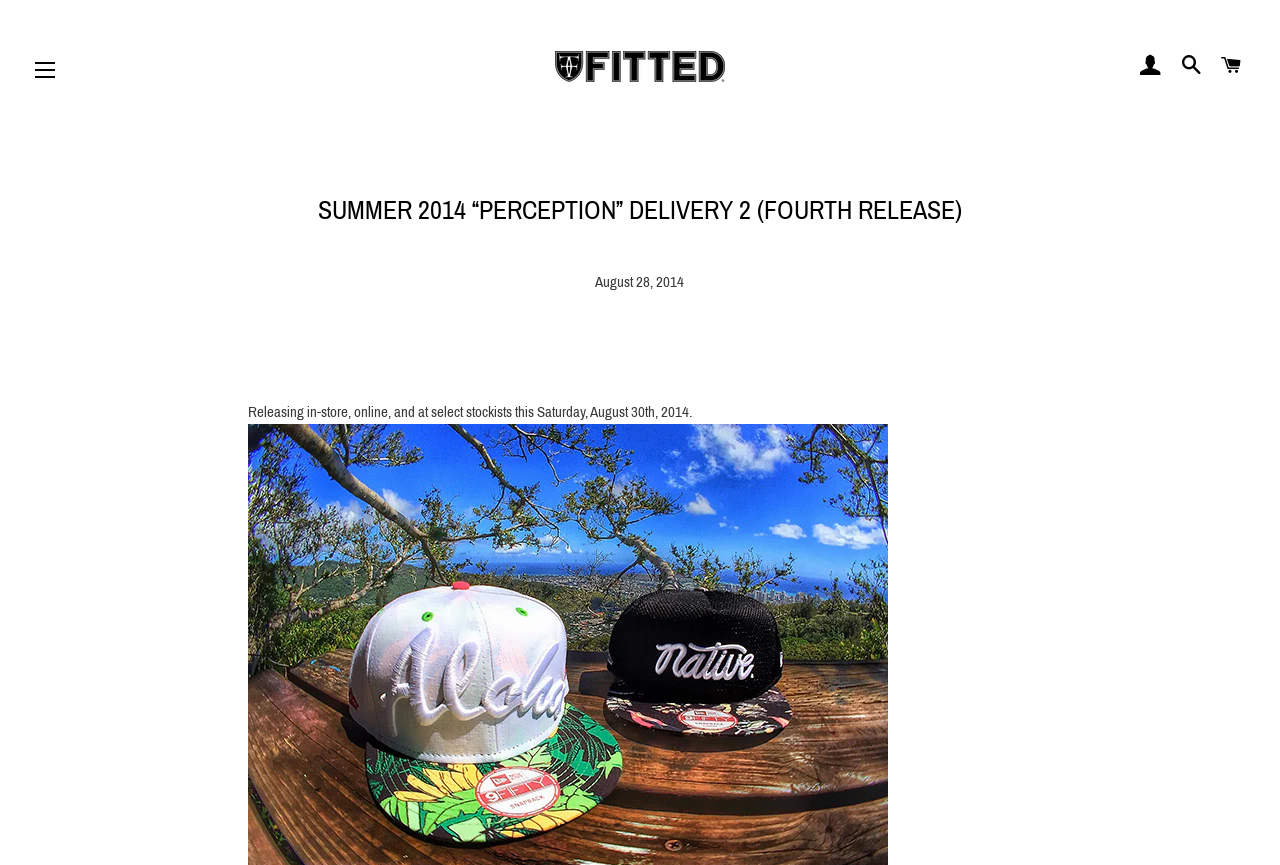Illustrate the webpage's structure and main components comprehensively.

The webpage appears to be an online store's product release page. At the top, there is a navigation section with a site navigation button, a link to the store's homepage, and links to log in, search, and cart. The cart link has a dropdown menu.

Below the navigation section, there is a large header that spans almost the entire width of the page, displaying the title "SUMMER 2014 “PERCEPTION” DELIVERY 2 (FOURTH RELEASE)". Underneath the header, there is a horizontal separator line.

On the left side of the page, there is a section that displays the release date, "August 28, 2014", and a brief description of the release, "Releasing in-store, online, and at select stockists this Saturday, August 30th, 2014." This section is positioned above the center of the page.

There are no images on the page except for the logo of "FITTED HAWAIʻI" which is placed on the top-right side of the page, next to the link to the store's homepage.